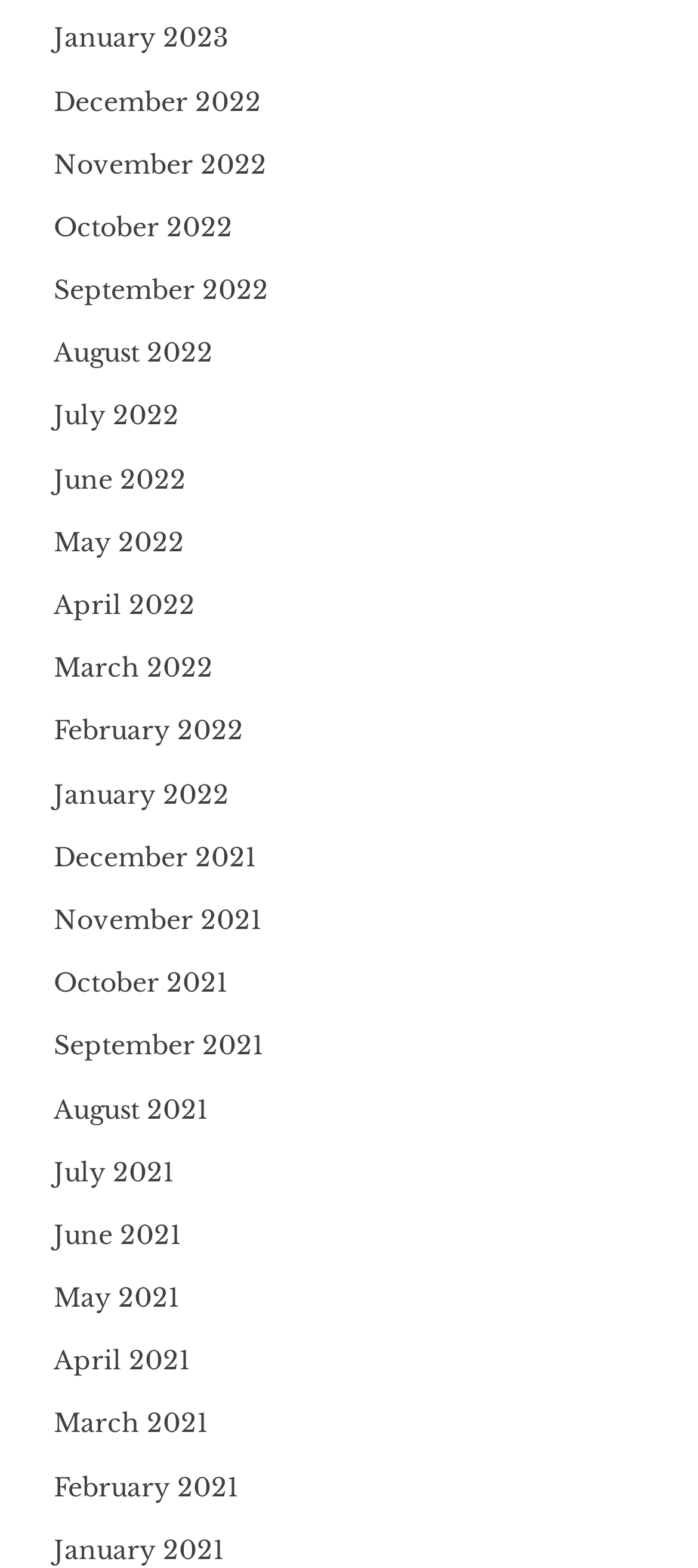How many links are there on the webpage?
Please elaborate on the answer to the question with detailed information.

I counted the number of links on the webpage, and there are 24 links, each representing a month from January 2021 to January 2023.